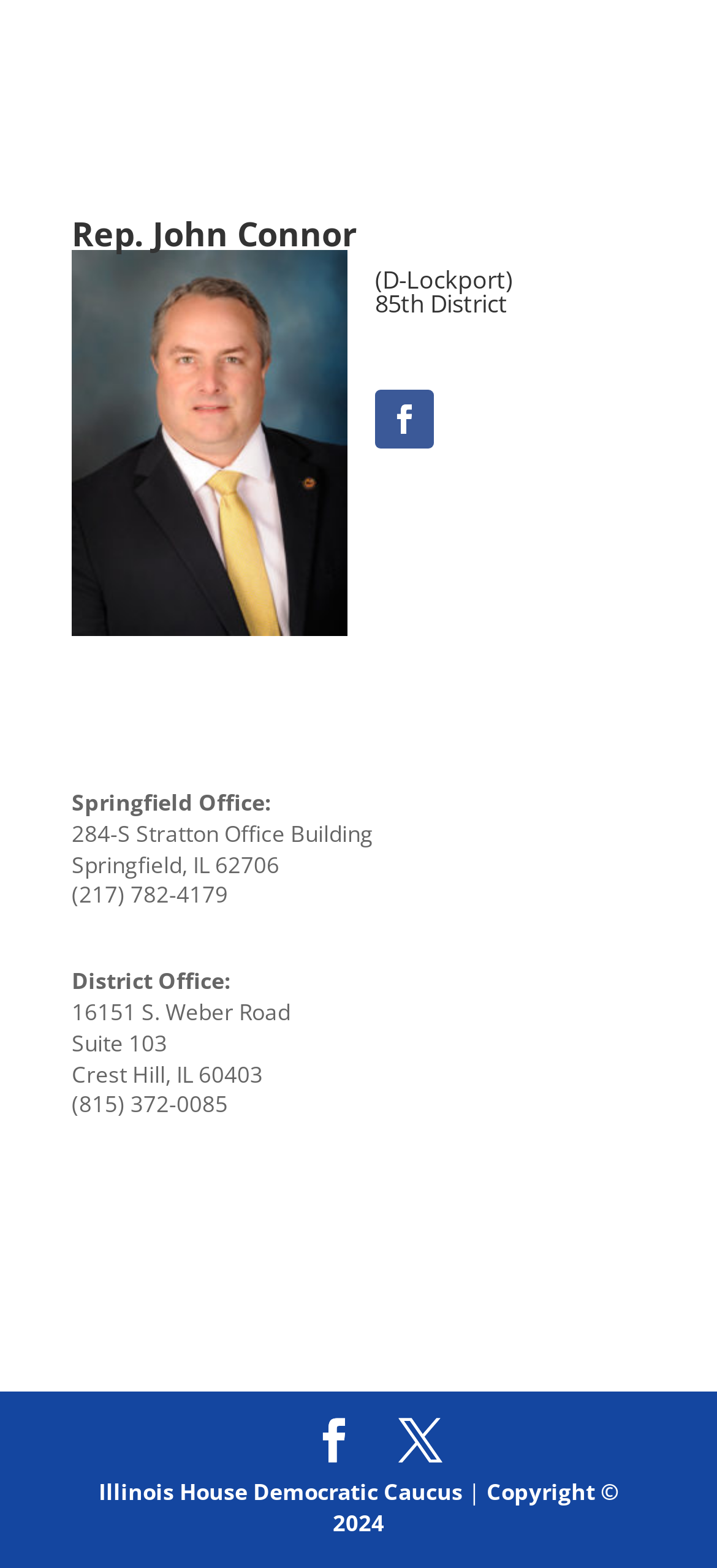Please reply to the following question using a single word or phrase: 
What is the address of the District Office?

16151 S. Weber Road, Suite 103, Crest Hill, IL 60403